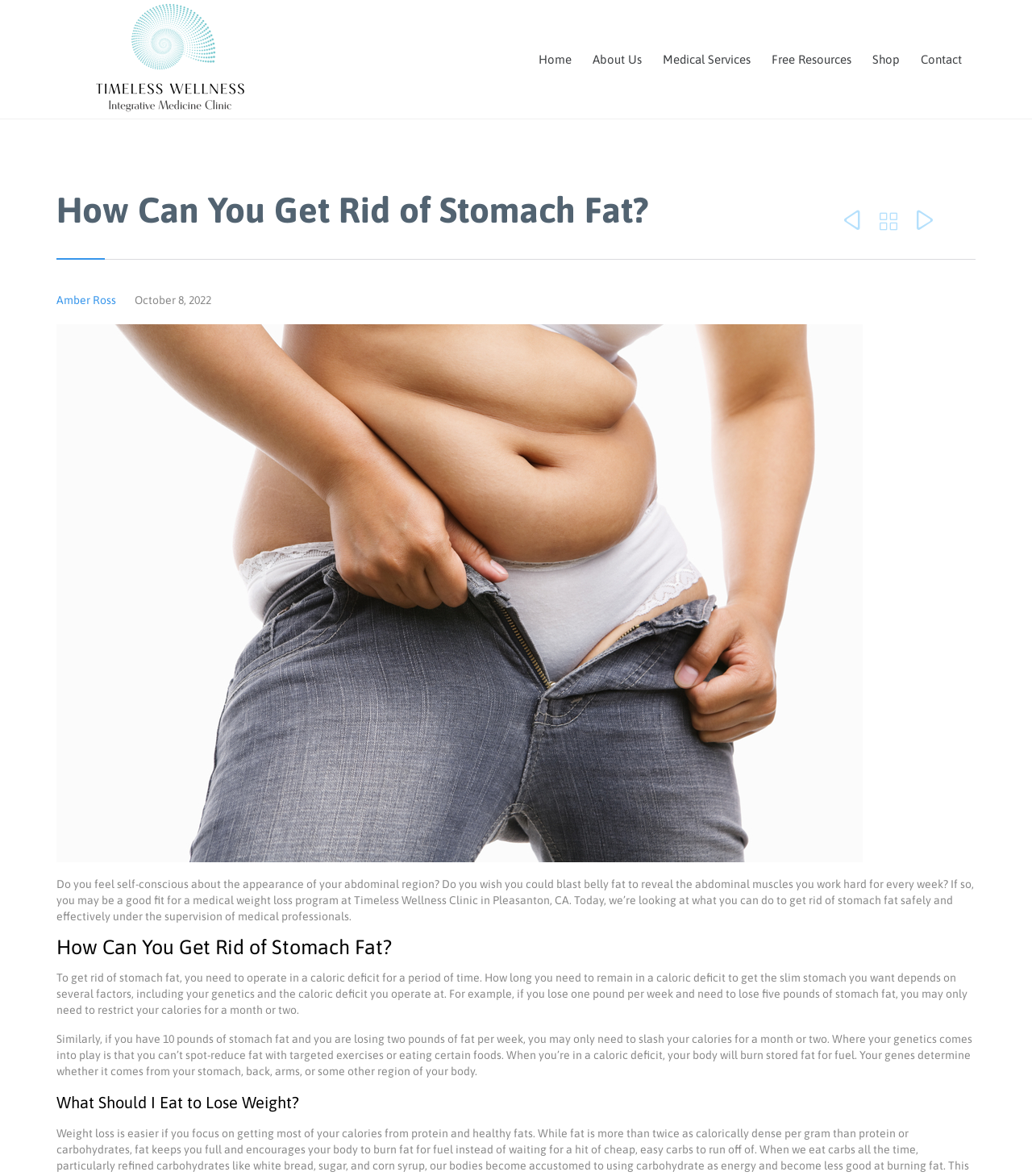Using the description "title="Timeless Wellness Clinic"", locate and provide the bounding box of the UI element.

[0.055, 0.0, 0.285, 0.101]